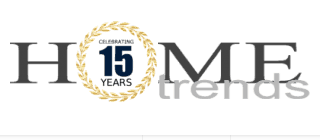Provide a comprehensive description of the image.

The image features the logo of "Home Trends Magazine," prominently displaying the word "HOME" in bold, uppercase letters, symbolizing a focus on residential themes and lifestyle. Below, "trends" is written in a lighter, more understated font, suggesting a contemporary approach to home design and decoration. Encircling the numeral "15" is a laurel wreath, accompanied by the text "CELEBRATING 15 YEARS," which highlights the magazine's significant milestone of fifteen years in publication. This design reflects a blend of elegance and modernity, resonating with readers interested in home improvement, decoration, and lifestyle trends.